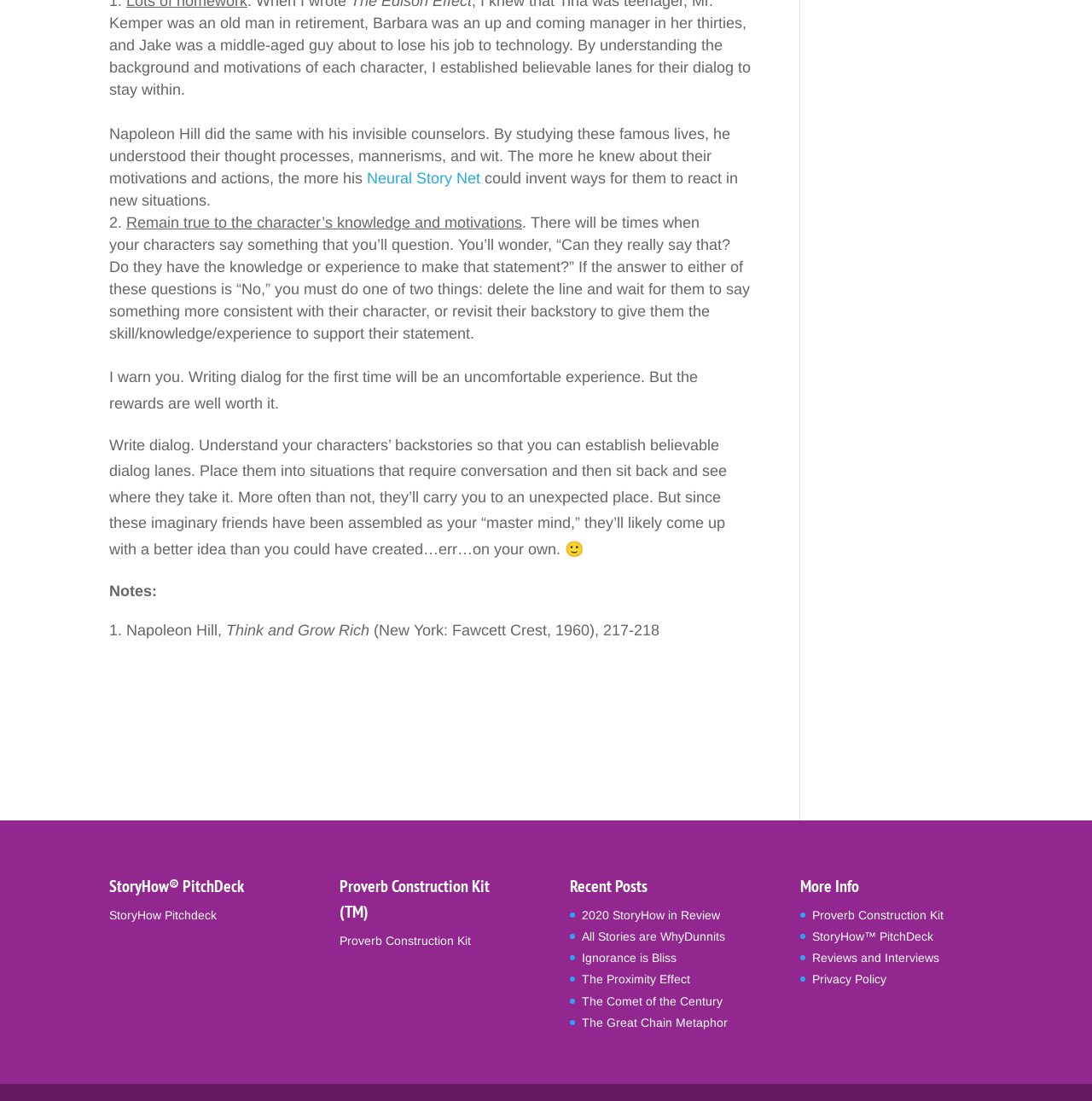Answer with a single word or phrase: 
What is the name of the book mentioned in the text?

Think and Grow Rich